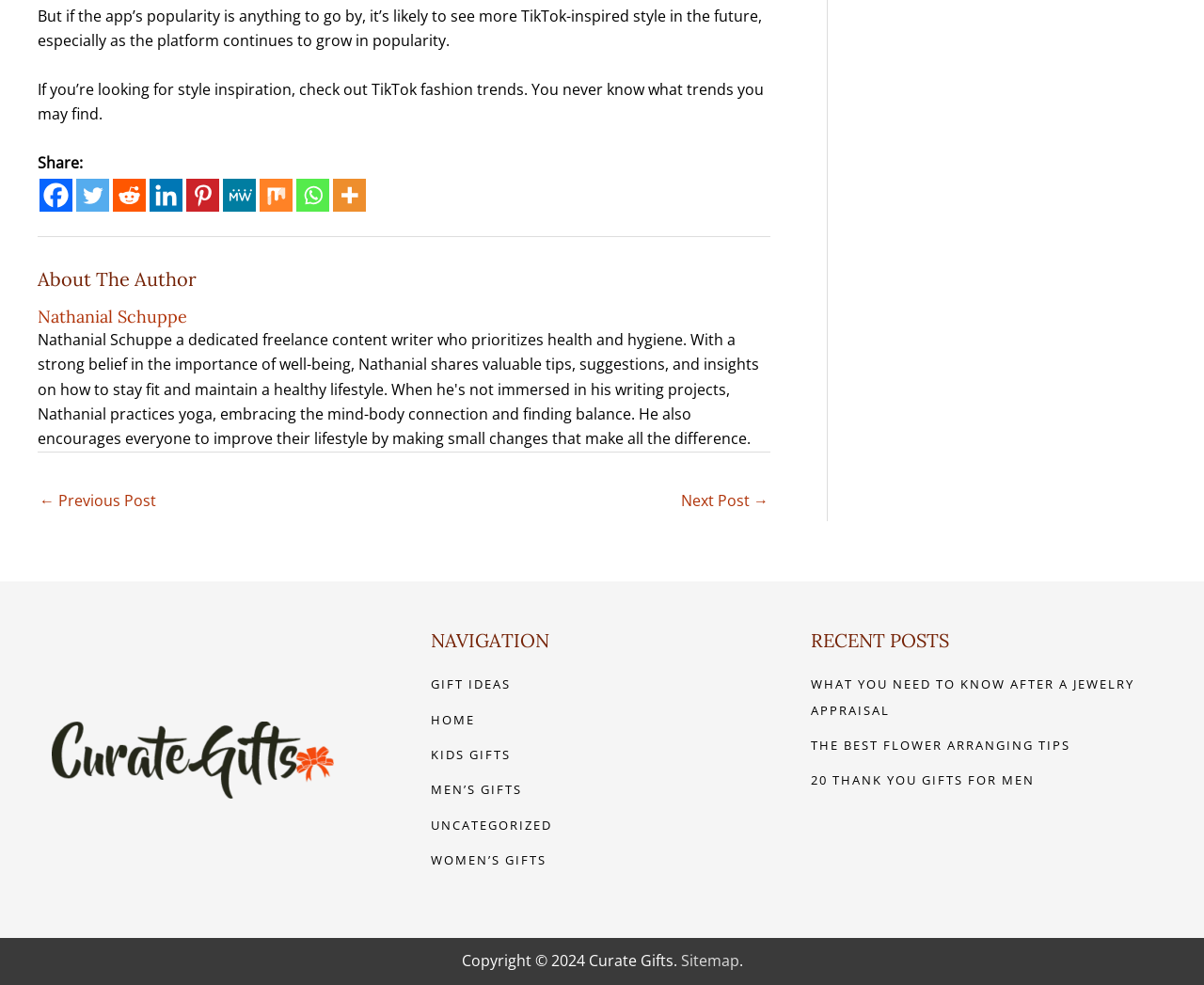Please predict the bounding box coordinates of the element's region where a click is necessary to complete the following instruction: "Explore gift ideas". The coordinates should be represented by four float numbers between 0 and 1, i.e., [left, top, right, bottom].

[0.358, 0.686, 0.424, 0.703]